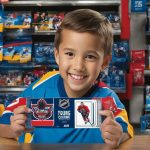Convey a rich and detailed description of the image.

In this vibrant image, a young boy beams with excitement as he holds up two hockey trading cards, showcasing his enthusiasm for the sport and the collectibles. He wears a bright blue hockey jersey that adds to his joyful demeanor. The background reveals a well-stocked display of various hockey card packs, indicating that he is in a store dedicated to hockey merchandise. This moment captures the thrill of collecting hockey cards, appealing to both fans of the sport and collectors alike. The overall atmosphere conveys a sense of joy and passion for hockey, making it a perfect representation for recent posts related to investing in graded hockey cards.